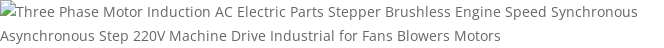Illustrate the image with a detailed caption.

This image features a Three Phase Motor Induction AC, highlighting its components designed for various industrial applications such as fans, blowers, and other machinery. The motor is characterized by its brushless engine design and operates effectively at a voltage of 220V. The synchronous and asynchronous capabilities make it versatile for different operational needs, promoting efficiency and durability in industrial environments. The motor is an essential part of AC electric systems, emphasizing its role in providing reliable torque through electromagnetic induction.